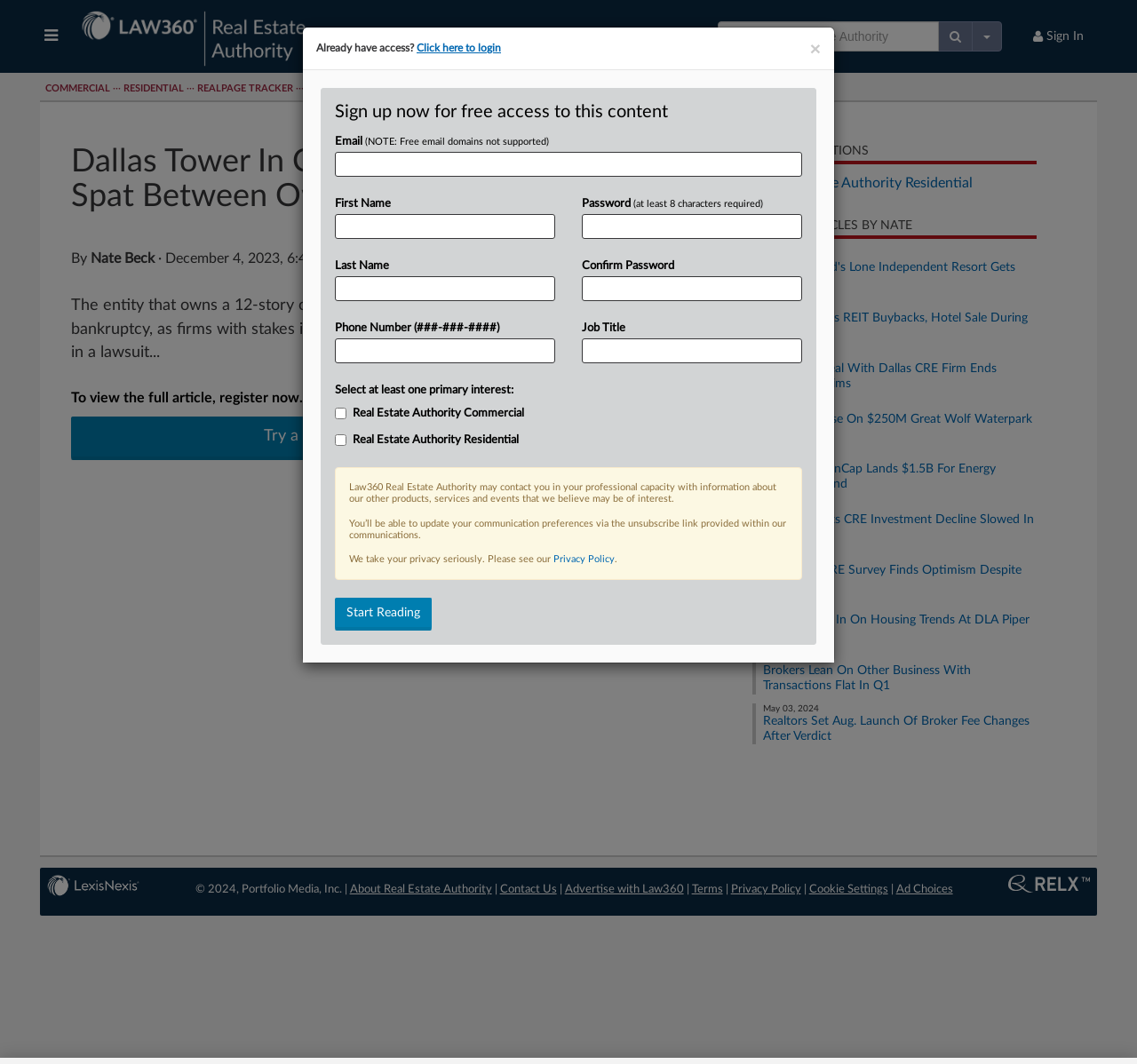Locate the bounding box coordinates of the clickable part needed for the task: "Try a seven day FREE Trial".

[0.062, 0.392, 0.562, 0.432]